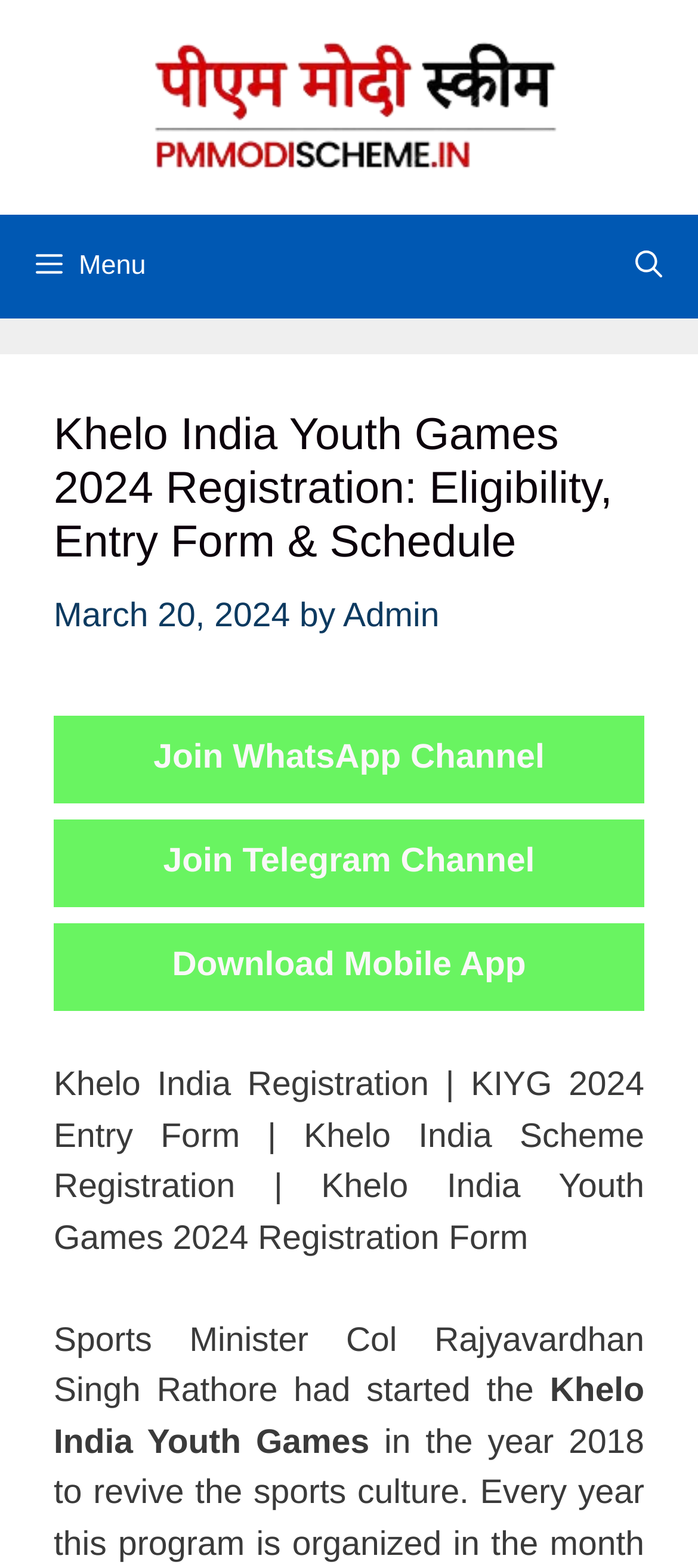Use a single word or phrase to respond to the question:
What is the purpose of the 'Menu' button?

To expand primary menu